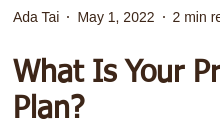Respond to the following query with just one word or a short phrase: 
How long does it take to read the article?

Two minutes